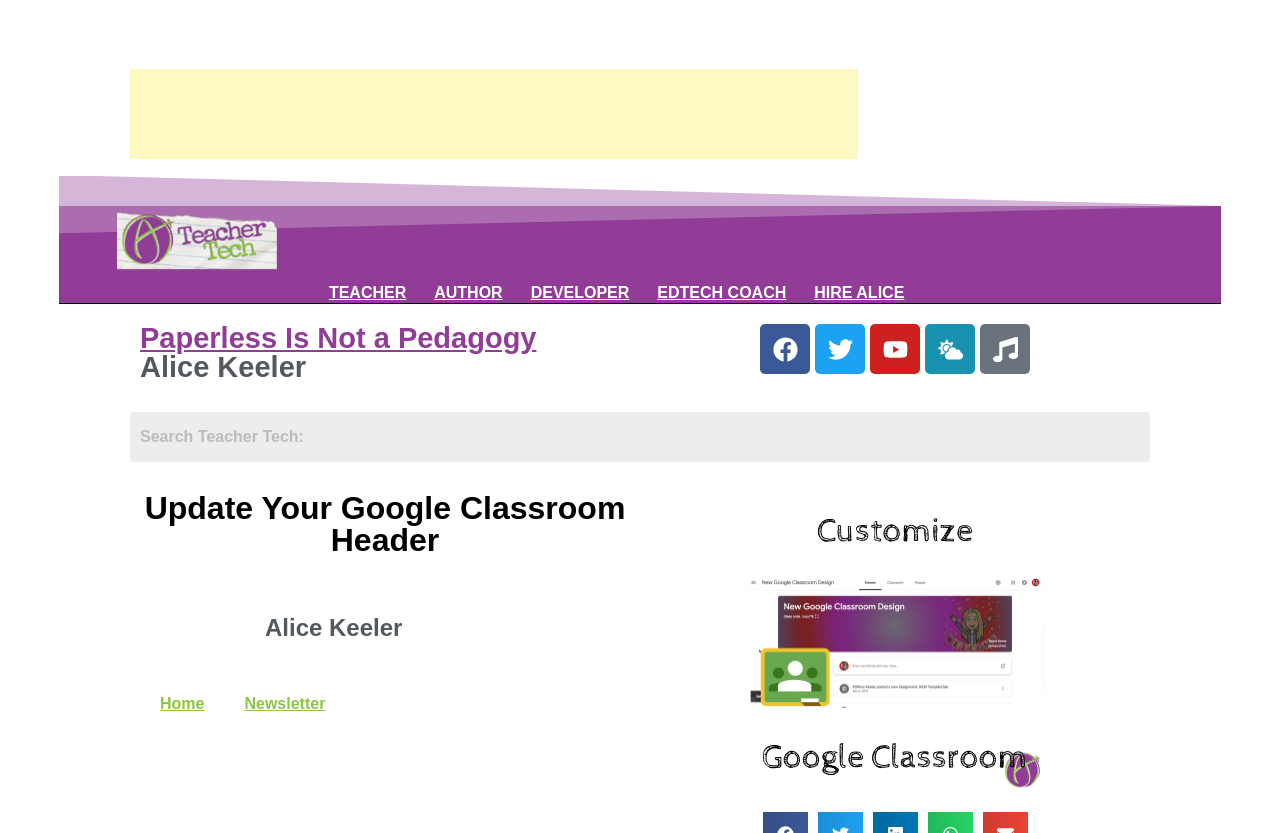What is the purpose of the search box?
Provide a detailed and well-explained answer to the question.

The answer can be obtained by looking at the search box and the tablist below it. This suggests that the search box is used to search the website for specific content.